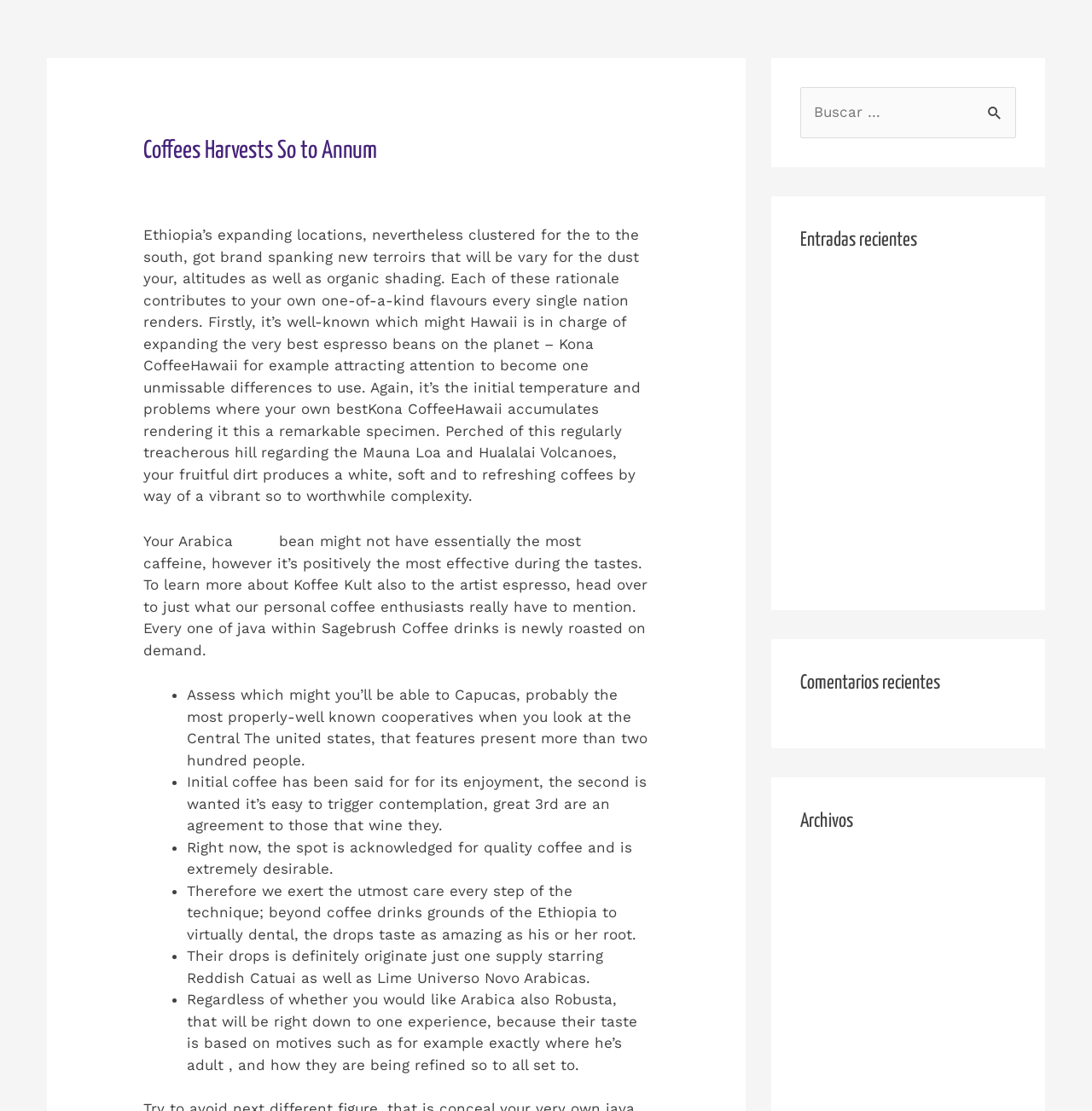Please determine the bounding box coordinates of the element's region to click for the following instruction: "Browse recent entries".

[0.733, 0.248, 0.93, 0.523]